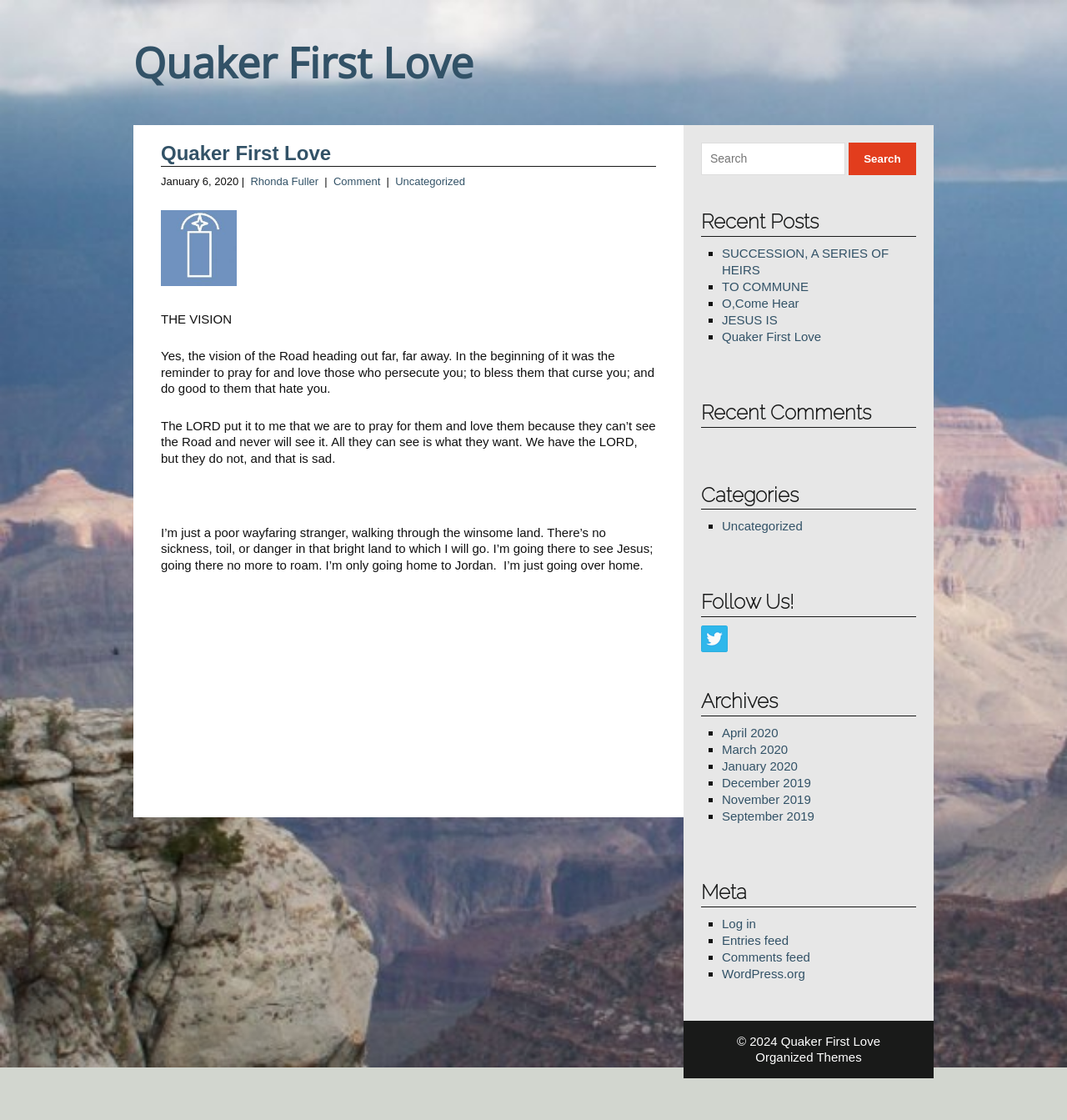What is the category of the article?
Kindly answer the question with as much detail as you can.

The category of the article can be found in the link element with the text 'Uncategorized' which is located below the title of the article.